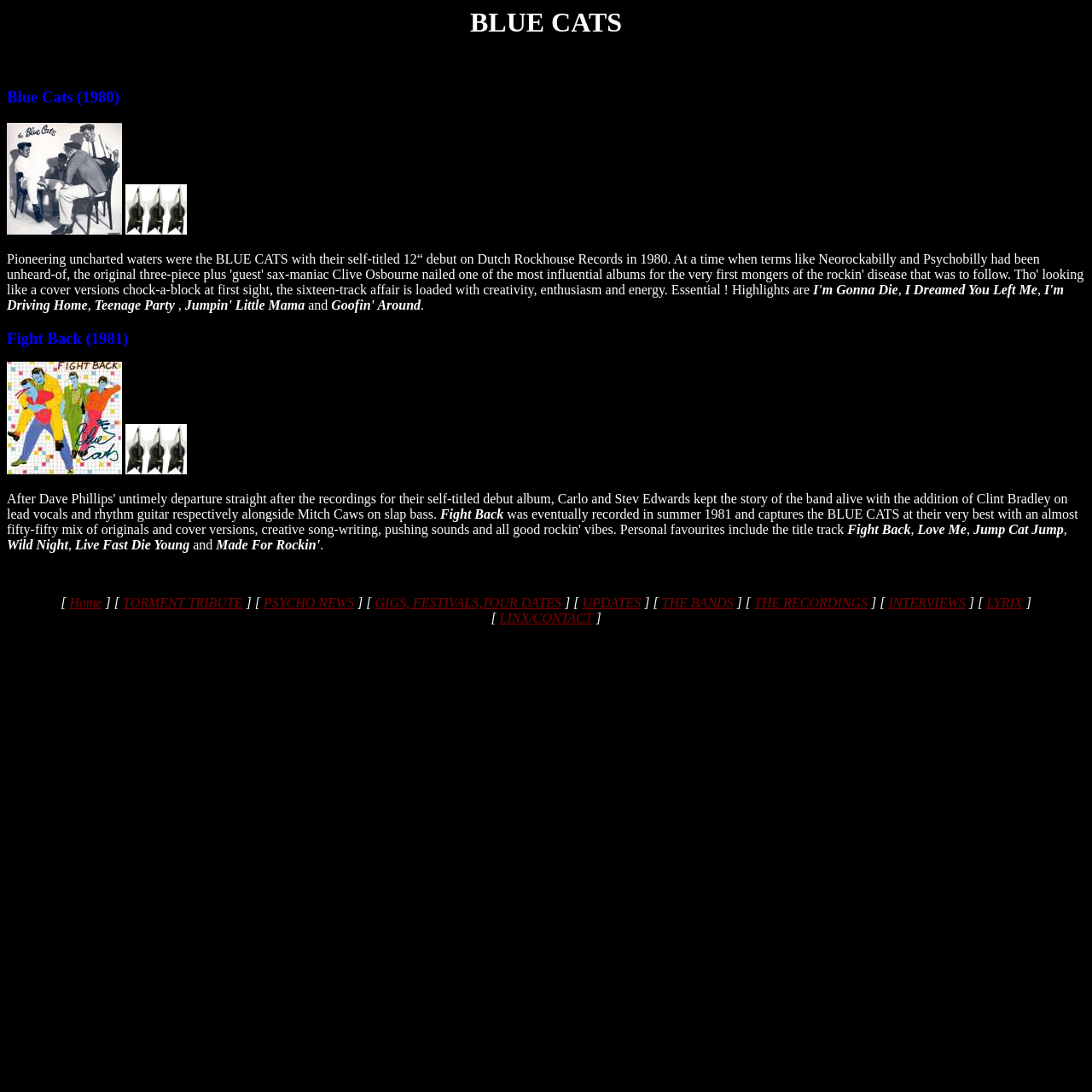Determine the bounding box for the UI element that matches this description: "GIGS, FESTIVALS,TOUR DATES".

[0.343, 0.545, 0.514, 0.558]